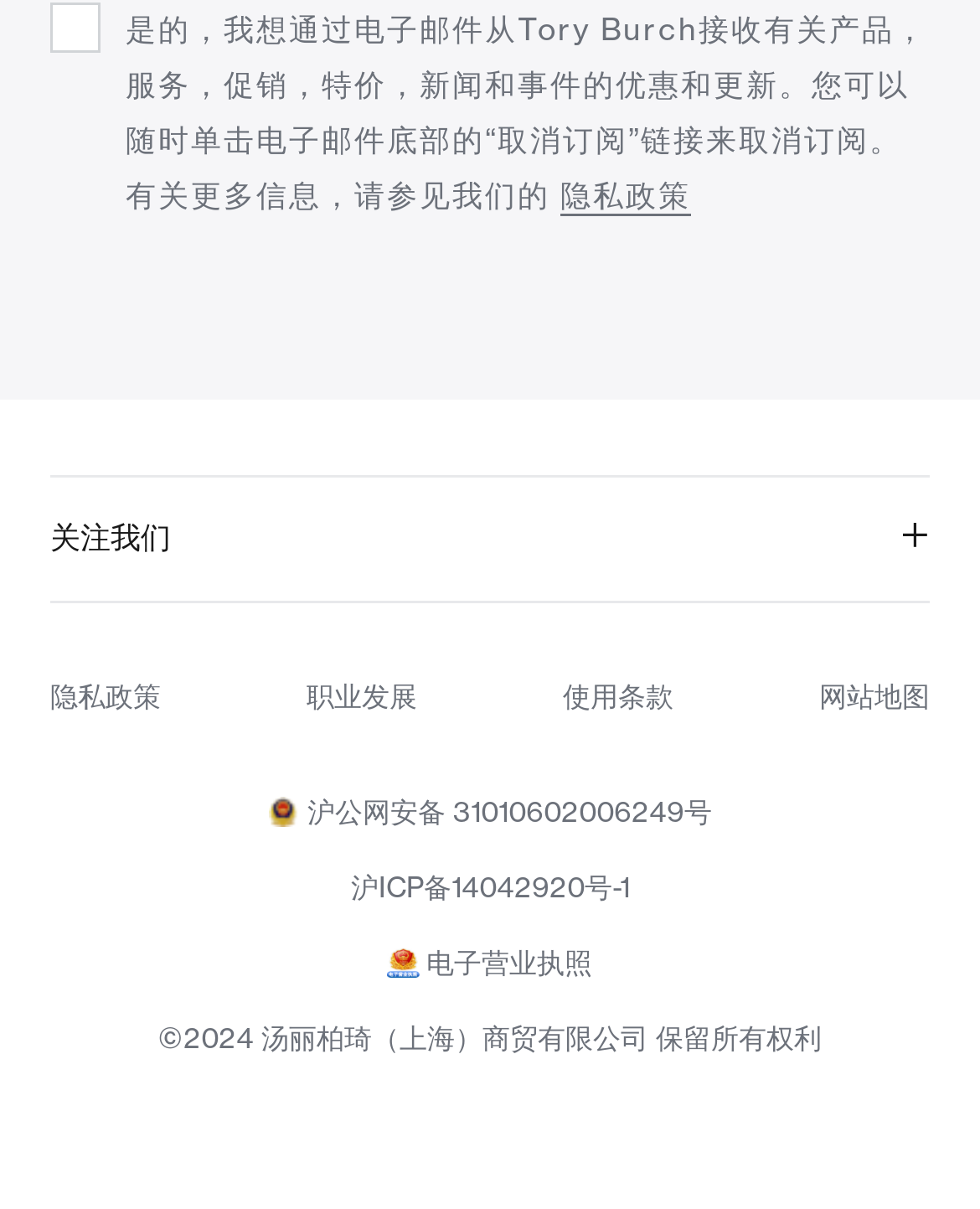Using the given description, provide the bounding box coordinates formatted as (top-left x, top-left y, bottom-right x, bottom-right y), with all values being floating point numbers between 0 and 1. Description: 沪公网安备 31010602006249号

[0.051, 0.656, 0.949, 0.688]